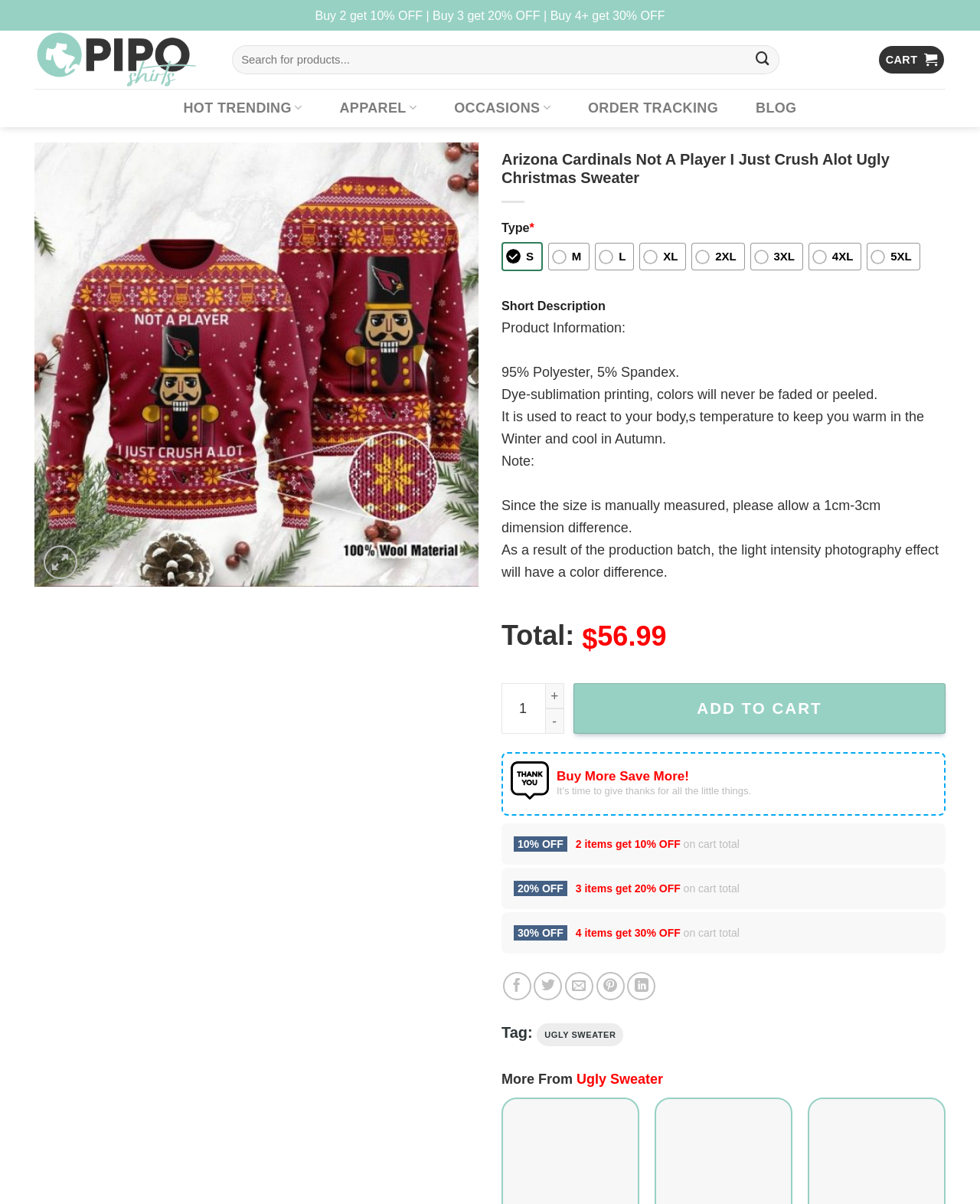What is the purpose of the 'ADD TO CART' button?
Analyze the screenshot and provide a detailed answer to the question.

The 'ADD TO CART' button is a call-to-action element on the webpage that allows customers to add the Arizona Cardinals Not A Player I Just Crush Alot Ugly Christmas Sweater to their shopping cart, which is a necessary step before checkout.